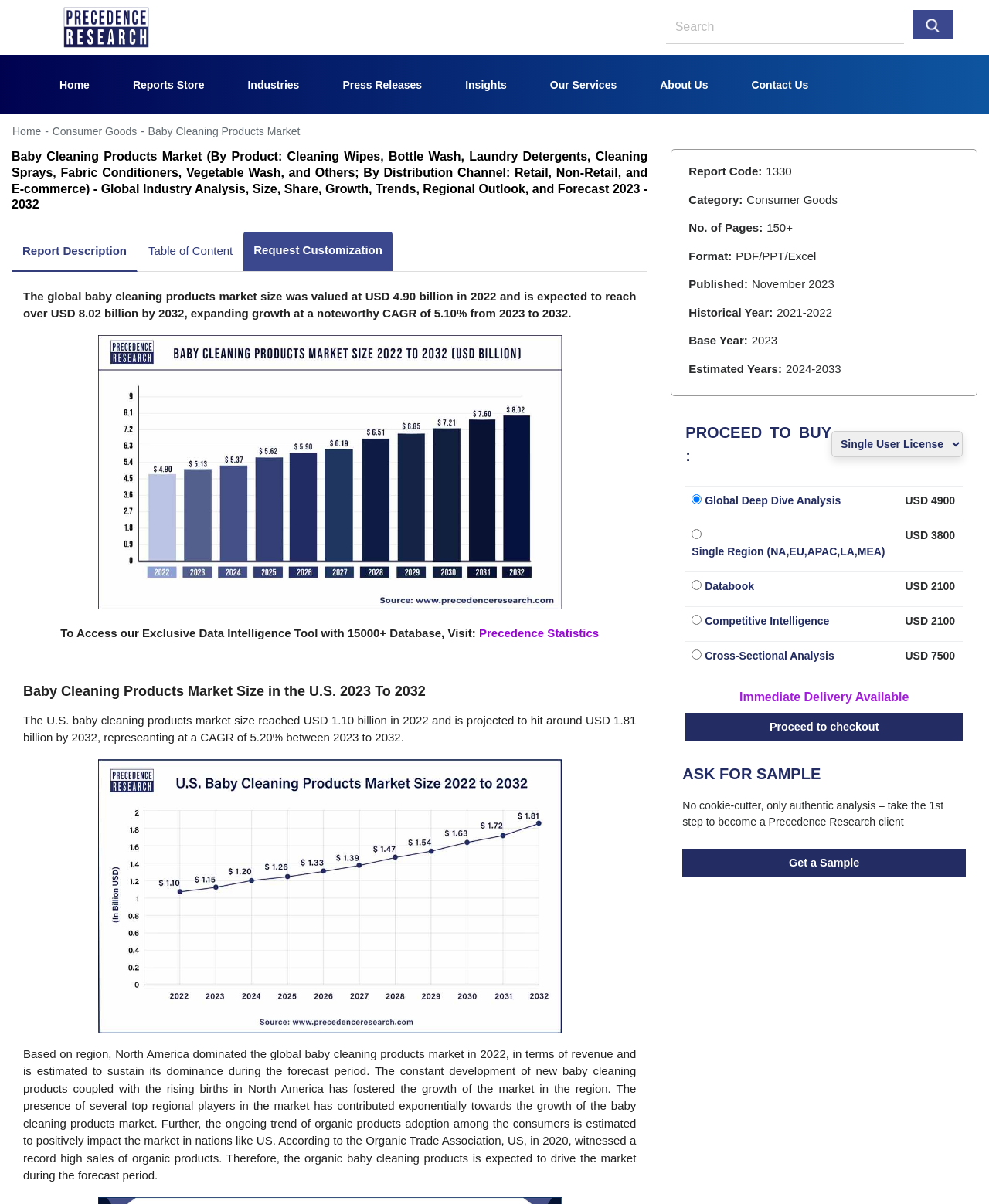Give an extensive and precise description of the webpage.

This webpage is about the baby cleaning products market, providing an in-depth analysis of the market size, growth, trends, and forecast from 2023 to 2032. At the top, there is a navigation bar with links to different sections of the website, including Home, Reports Store, Industries, Press Releases, Insights, Our Services, and About Us. Below the navigation bar, there is a search bar with a search button.

The main content of the webpage is divided into several sections. The first section provides an overview of the baby cleaning products market, including its size, growth rate, and forecast. There is a heading that summarizes the market analysis, followed by a brief description of the market size and growth rate. Below this section, there is an image related to the baby cleaning products market.

The next section is about the report description, table of content, and request for customization. There are links to access these features. Following this section, there is a section about the U.S. baby cleaning products market, providing an analysis of the market size, growth rate, and forecast. This section also includes an image related to the U.S. baby cleaning products market.

The webpage also includes a section about the report details, including the report code, category, number of pages, format, published date, historical year, base year, and estimated years. Below this section, there is a call-to-action button to proceed to buy the report.

The webpage also features a table with different options for purchasing the report, including a global deep dive analysis, single region analysis, databook, competitive intelligence, and cross-sectional analysis. Each option has a corresponding price.

At the bottom of the webpage, there are several links and buttons, including a link to ask for a sample, a button to proceed to checkout, and a link to get a sample. There is also a section with a brief description of the report and an invitation to become a Precedence Research client.